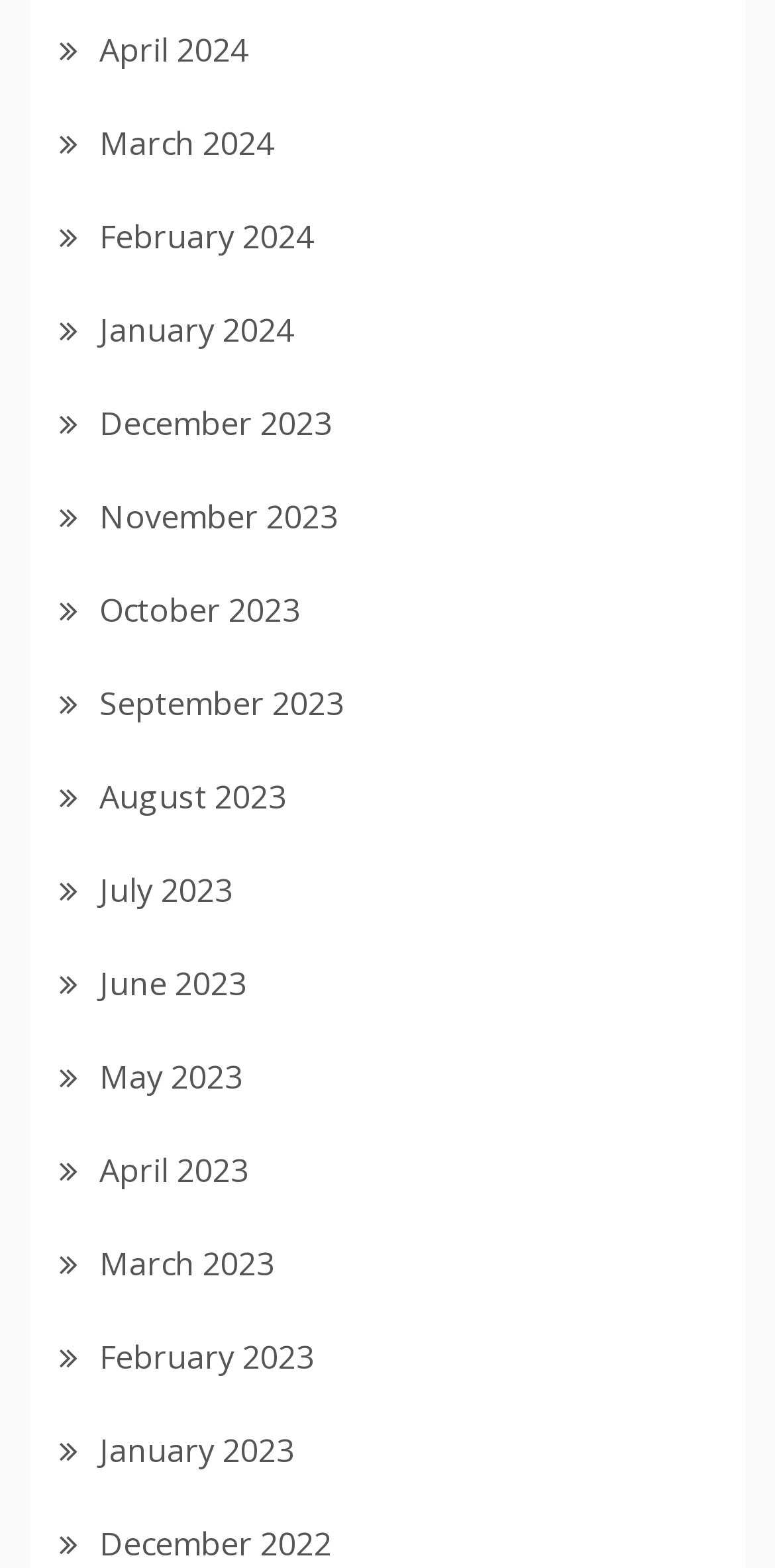Pinpoint the bounding box coordinates of the area that must be clicked to complete this instruction: "check February 2023".

[0.128, 0.851, 0.405, 0.879]